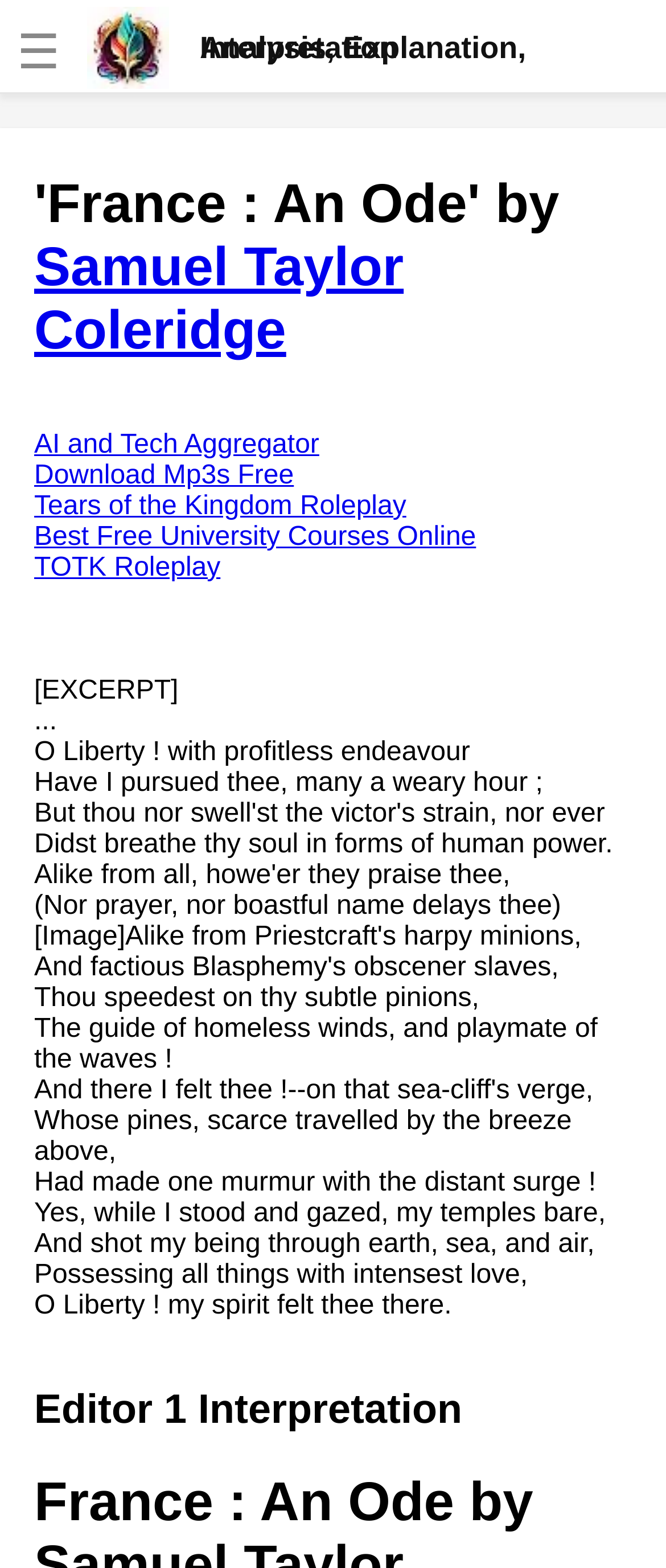What is the first line of the poem?
Look at the image and respond with a one-word or short phrase answer.

O Liberty!